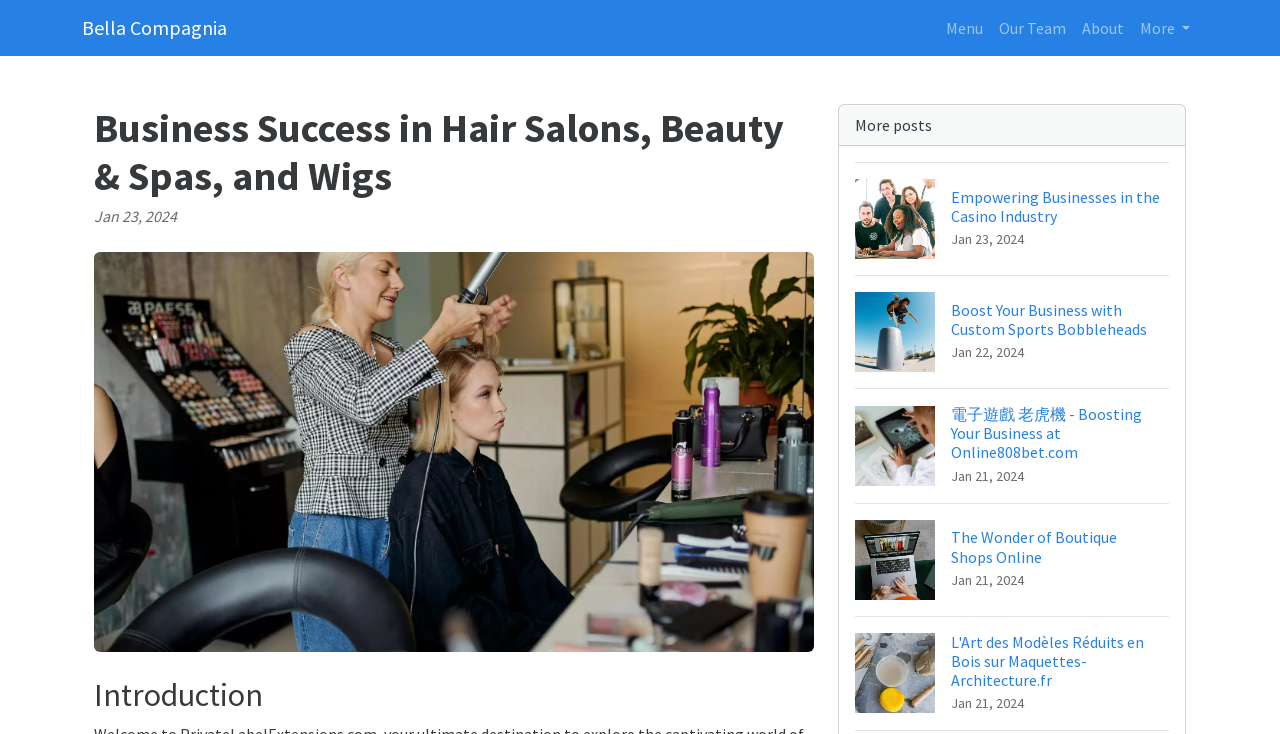Pinpoint the bounding box coordinates of the area that must be clicked to complete this instruction: "Click on the 'More' button".

[0.884, 0.011, 0.936, 0.065]